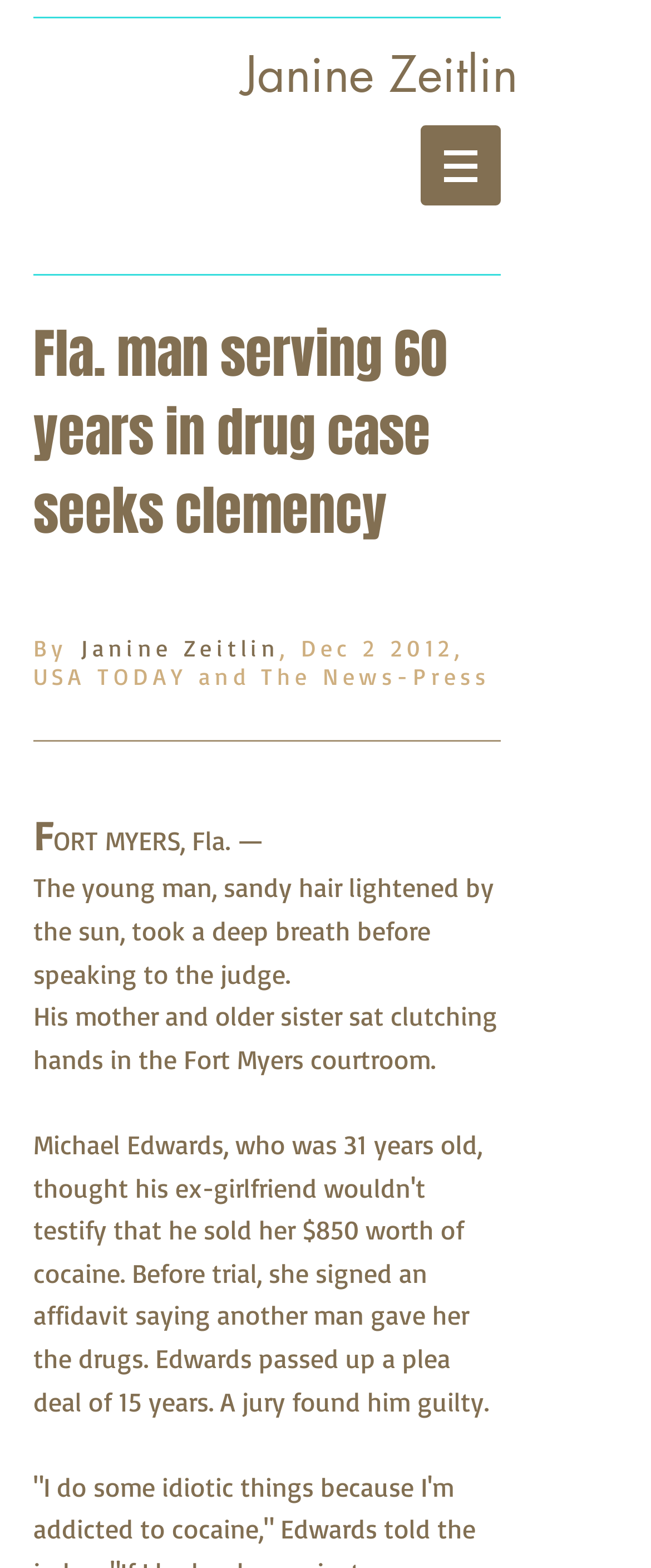What is the location mentioned in the article?
Give a single word or phrase answer based on the content of the image.

Fort Myers, Fla.